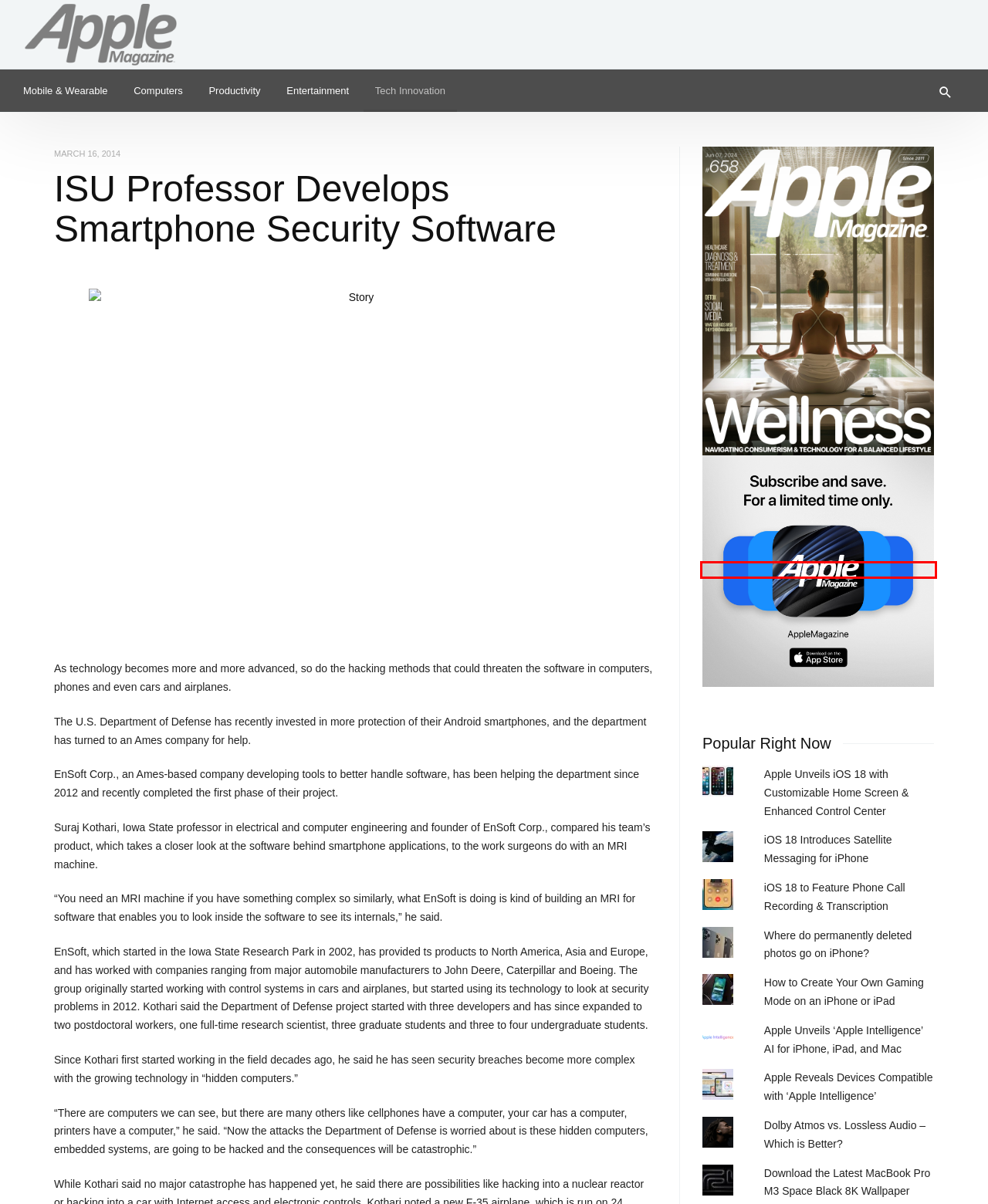Given a webpage screenshot with a red bounding box around a UI element, choose the webpage description that best matches the new webpage after clicking the element within the bounding box. Here are the candidates:
A. Revolutionize Your Lifestyle with Apple Wearables
B. Decoding Dolby Atmos vs. Lossless Audio: Optimal Sound
C. Apple Computer: Innovation Redefined | Leading Technology Brand
D. ‎AppleMagazine on the App Store
E. iOS 18 to Feature Phone Call Recording & Transcription - AppleMagazine
F. Apple Unveils iOS 18 with Customizable Home Screen & Enhanced Control Center - AppleMagazine
G. The latest technology news | Apple, Samsung, Google | AppleMagazine
H. iOS, macOS and tvOS apps news, reviews and features | AppleMagazine

D